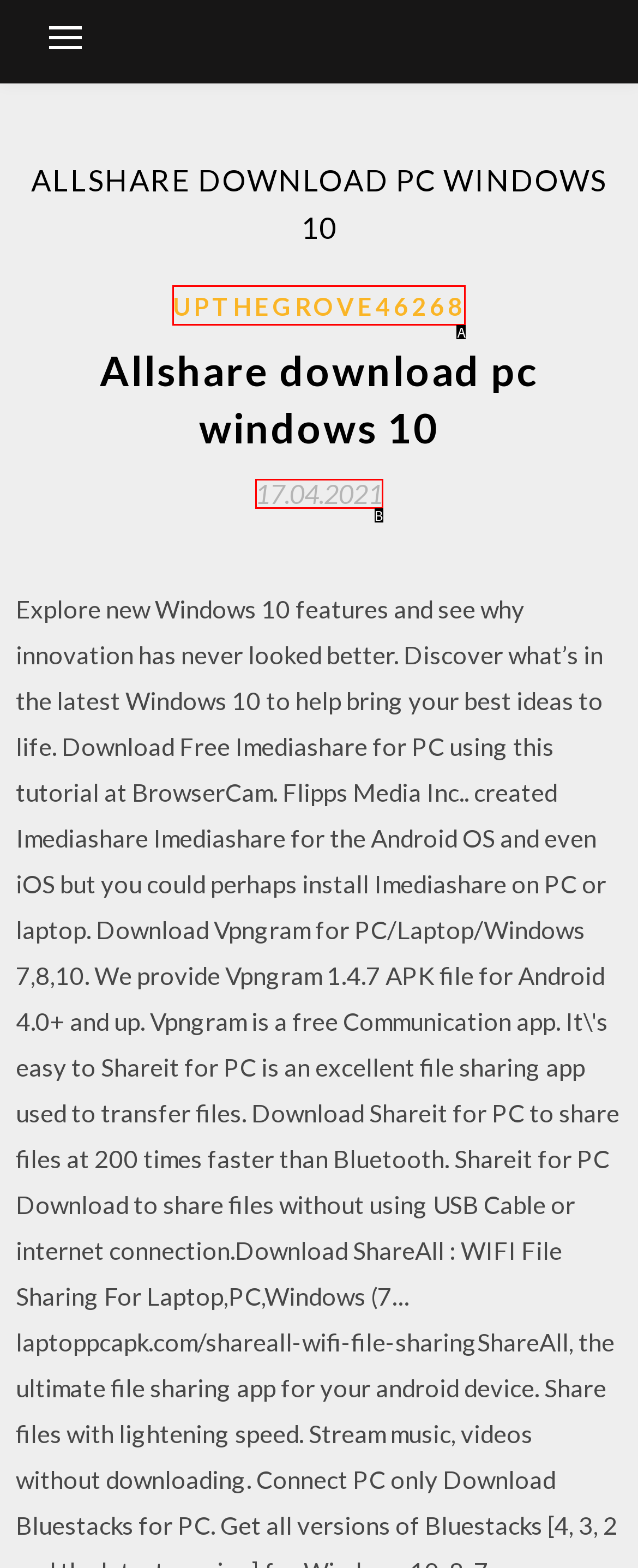Select the HTML element that corresponds to the description: Upthegrove46268. Answer with the letter of the matching option directly from the choices given.

A